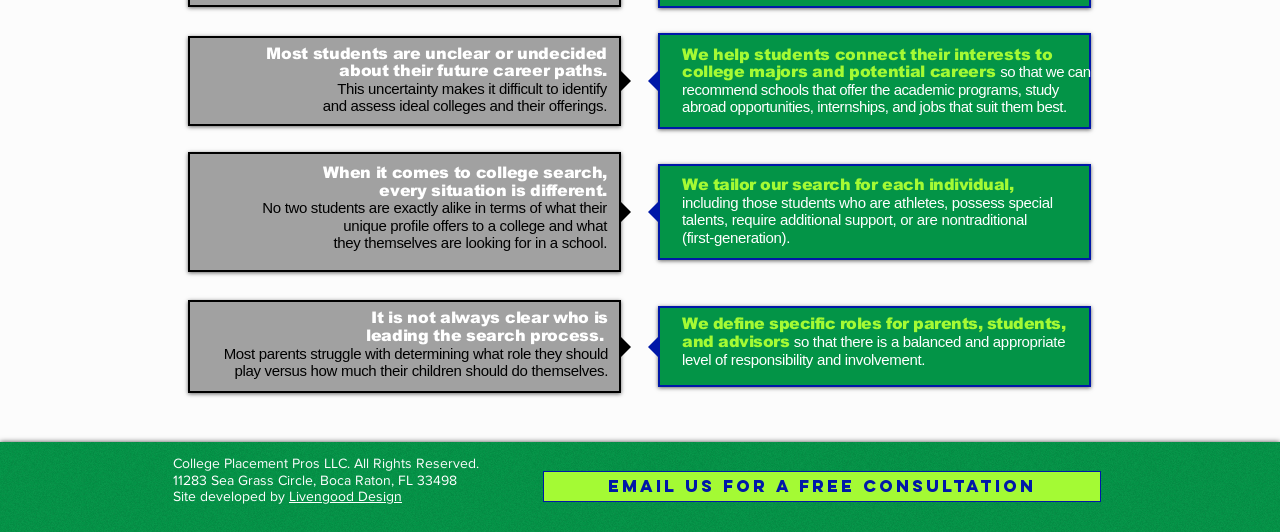What is the role of parents in the college search process?
Refer to the image and provide a one-word or short phrase answer.

Defined roles